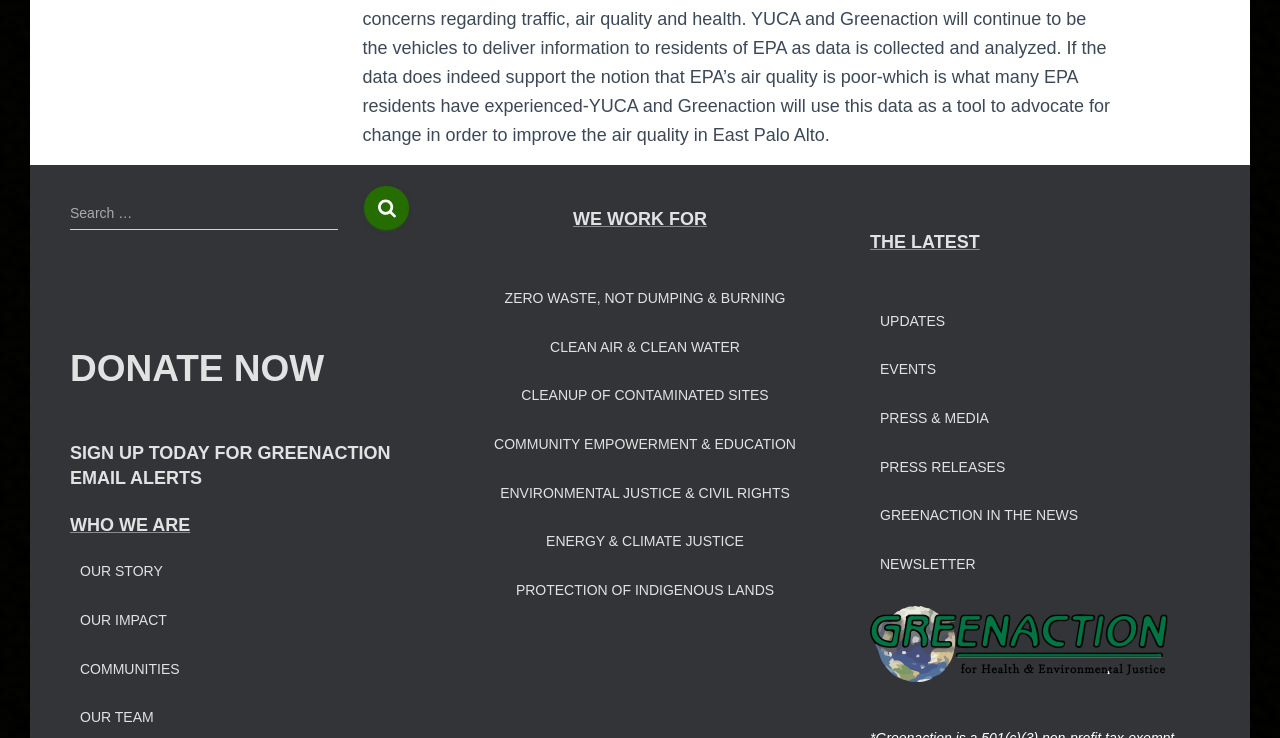Please determine the bounding box coordinates of the element to click in order to execute the following instruction: "Search for something". The coordinates should be four float numbers between 0 and 1, specified as [left, top, right, bottom].

[0.055, 0.265, 0.264, 0.314]